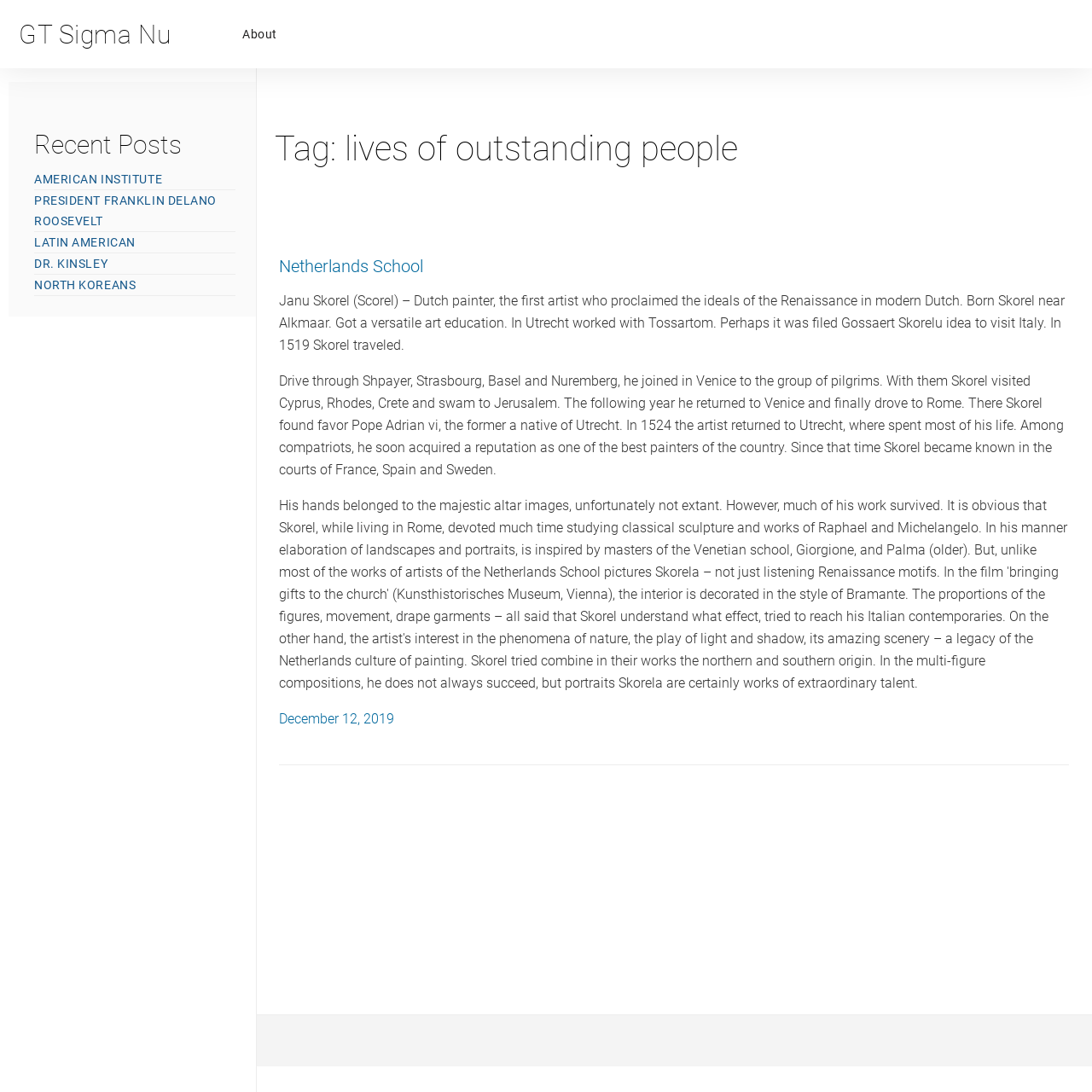Determine the bounding box coordinates of the section to be clicked to follow the instruction: "Explore the 'Netherlands School' link". The coordinates should be given as four float numbers between 0 and 1, formatted as [left, top, right, bottom].

[0.255, 0.234, 0.979, 0.253]